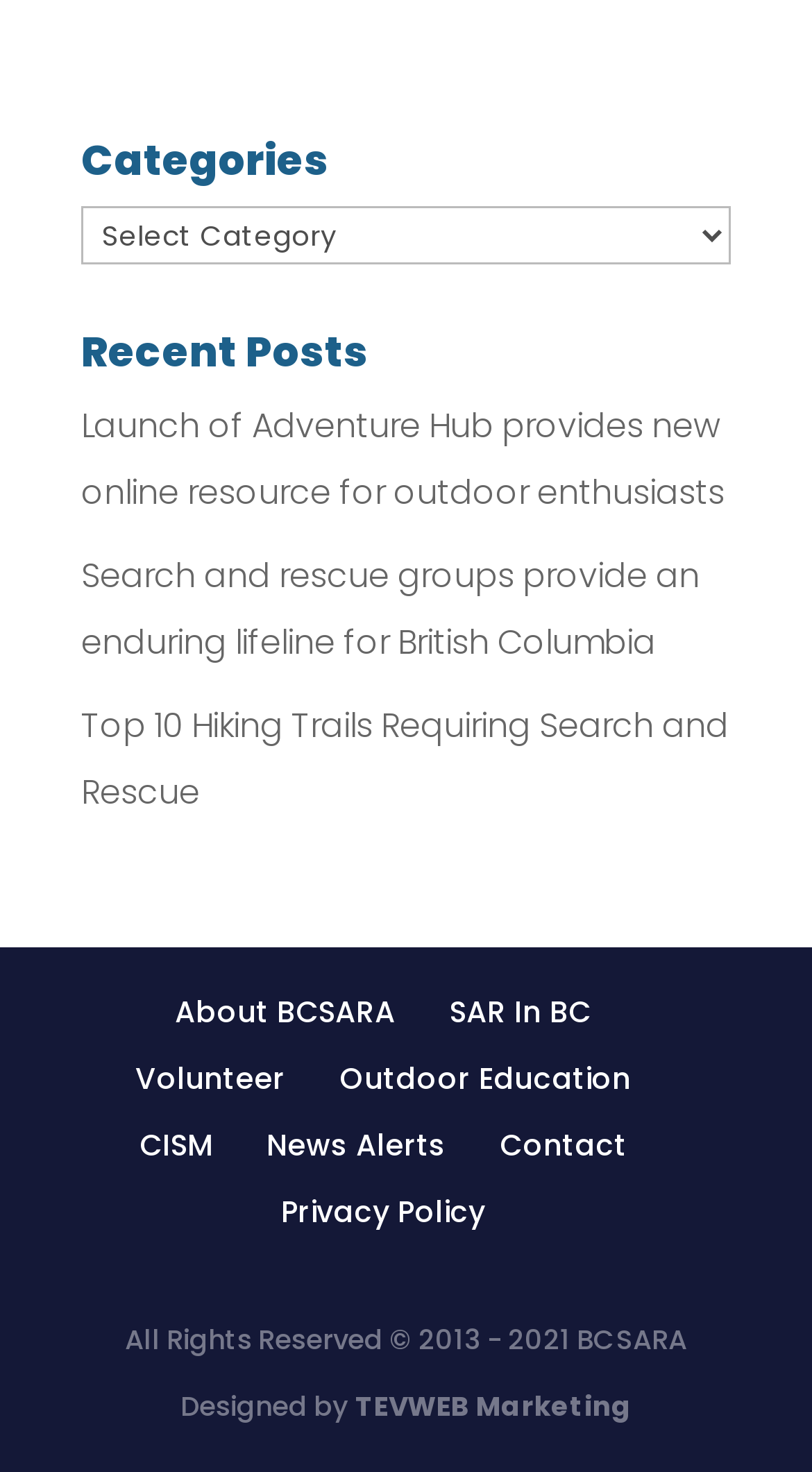How many links are in the footer section?
Please give a detailed and elaborate answer to the question based on the image.

I counted the number of links in the footer section, which starts from 'About BCSARA' and ends at 'Privacy Policy', and found 9 links.